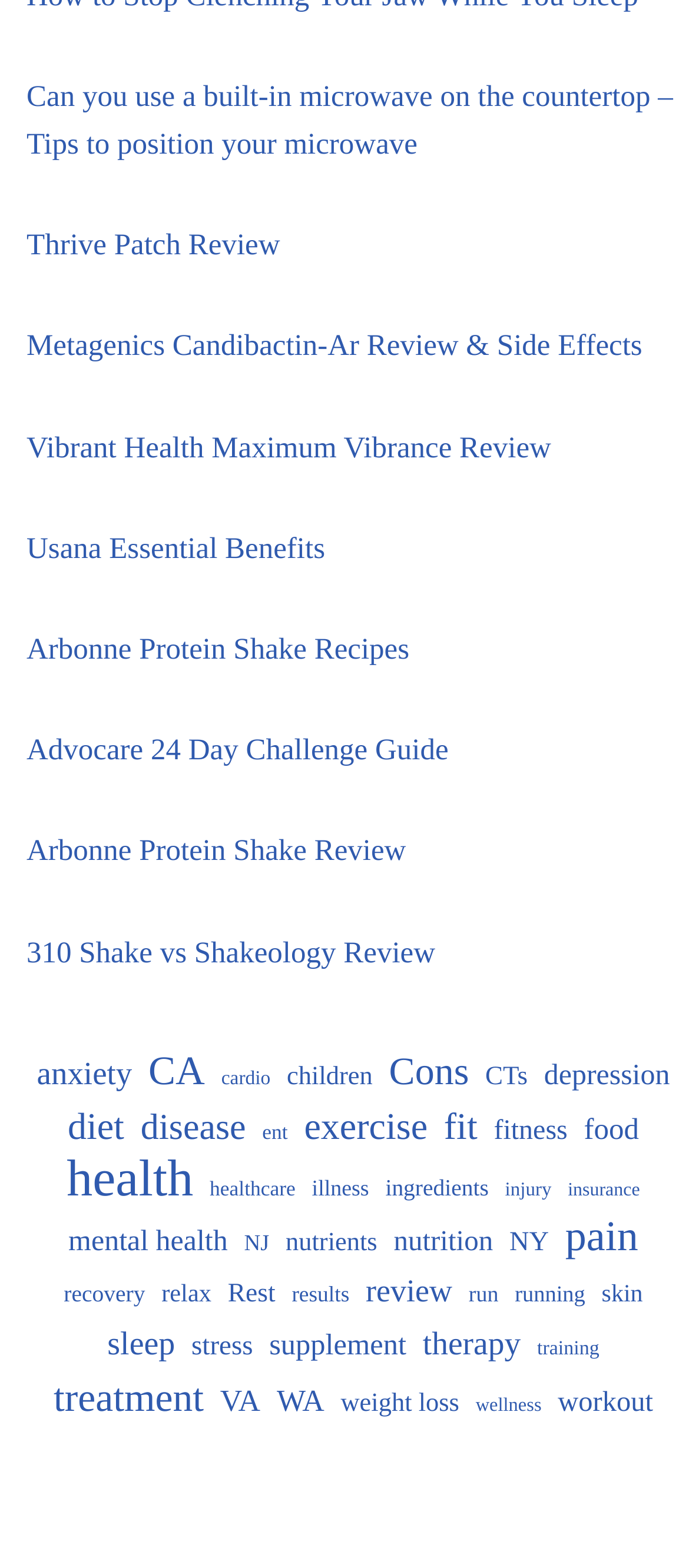Find and provide the bounding box coordinates for the UI element described with: "Arbonne Protein Shake Review".

[0.038, 0.532, 0.589, 0.553]